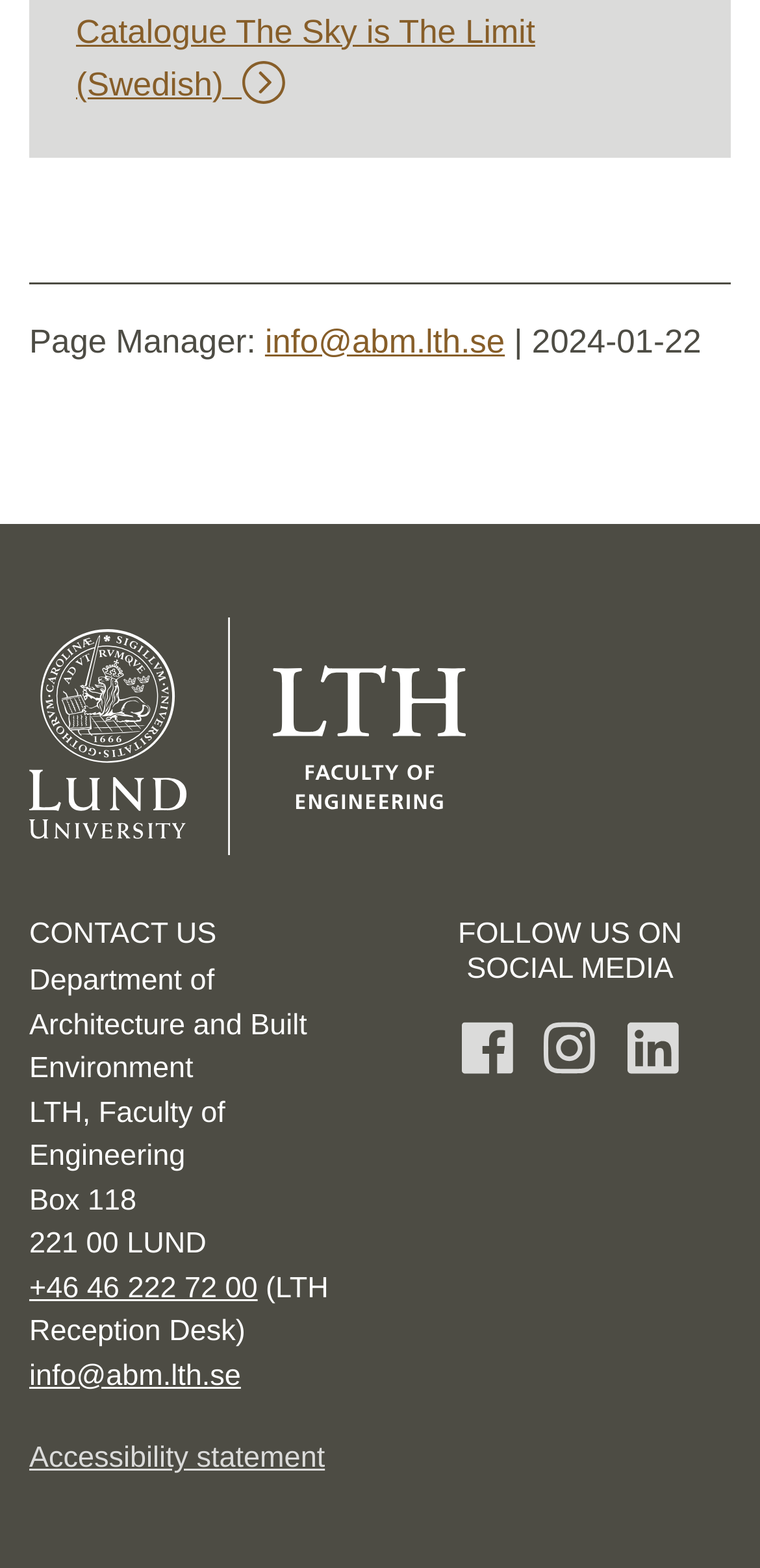Given the description "LinkedIn", provide the bounding box coordinates of the corresponding UI element.

[0.825, 0.65, 0.892, 0.692]